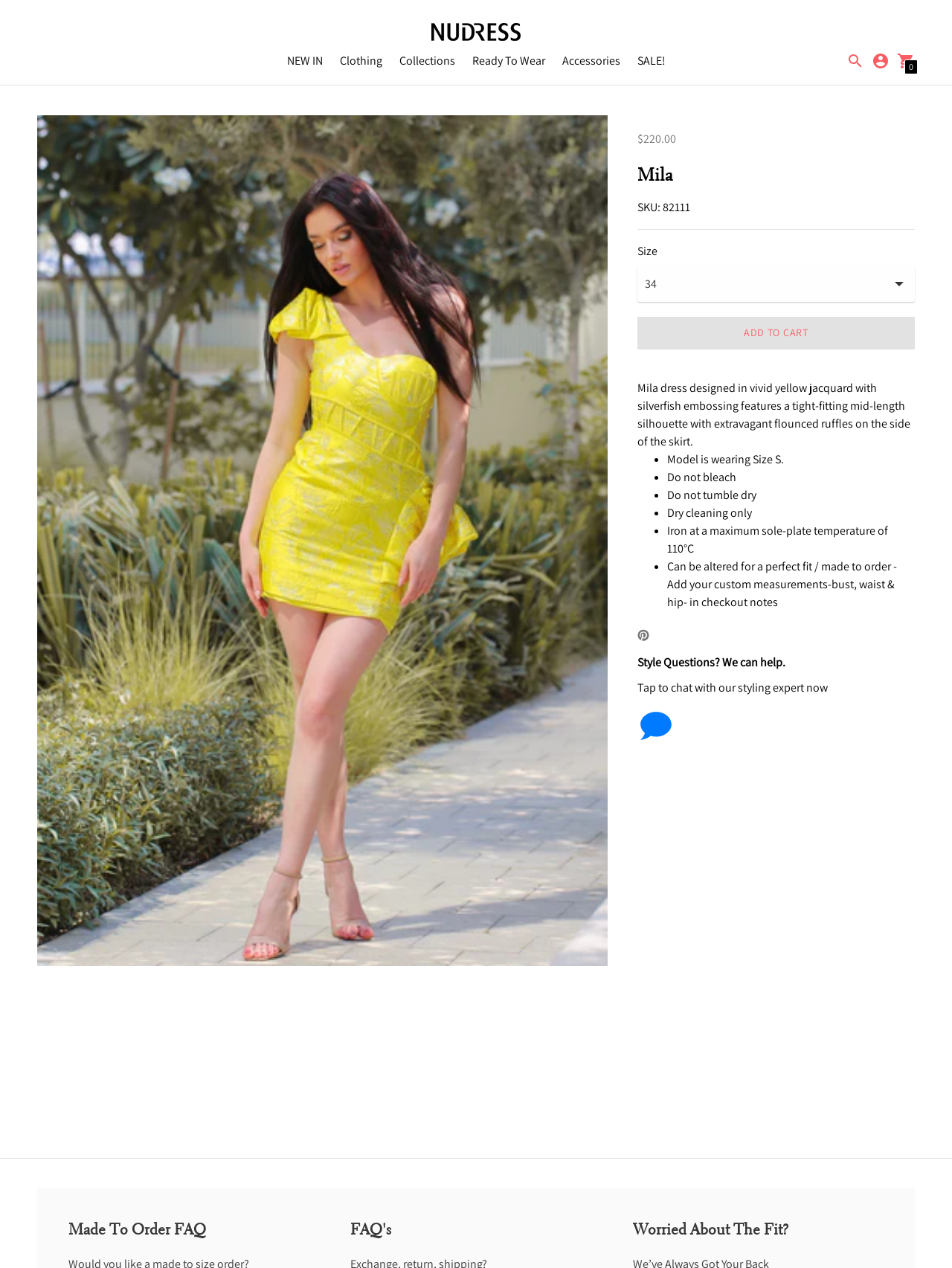Pinpoint the bounding box coordinates of the clickable area needed to execute the instruction: "Chat with a styling expert". The coordinates should be specified as four float numbers between 0 and 1, i.e., [left, top, right, bottom].

[0.669, 0.517, 0.961, 0.548]